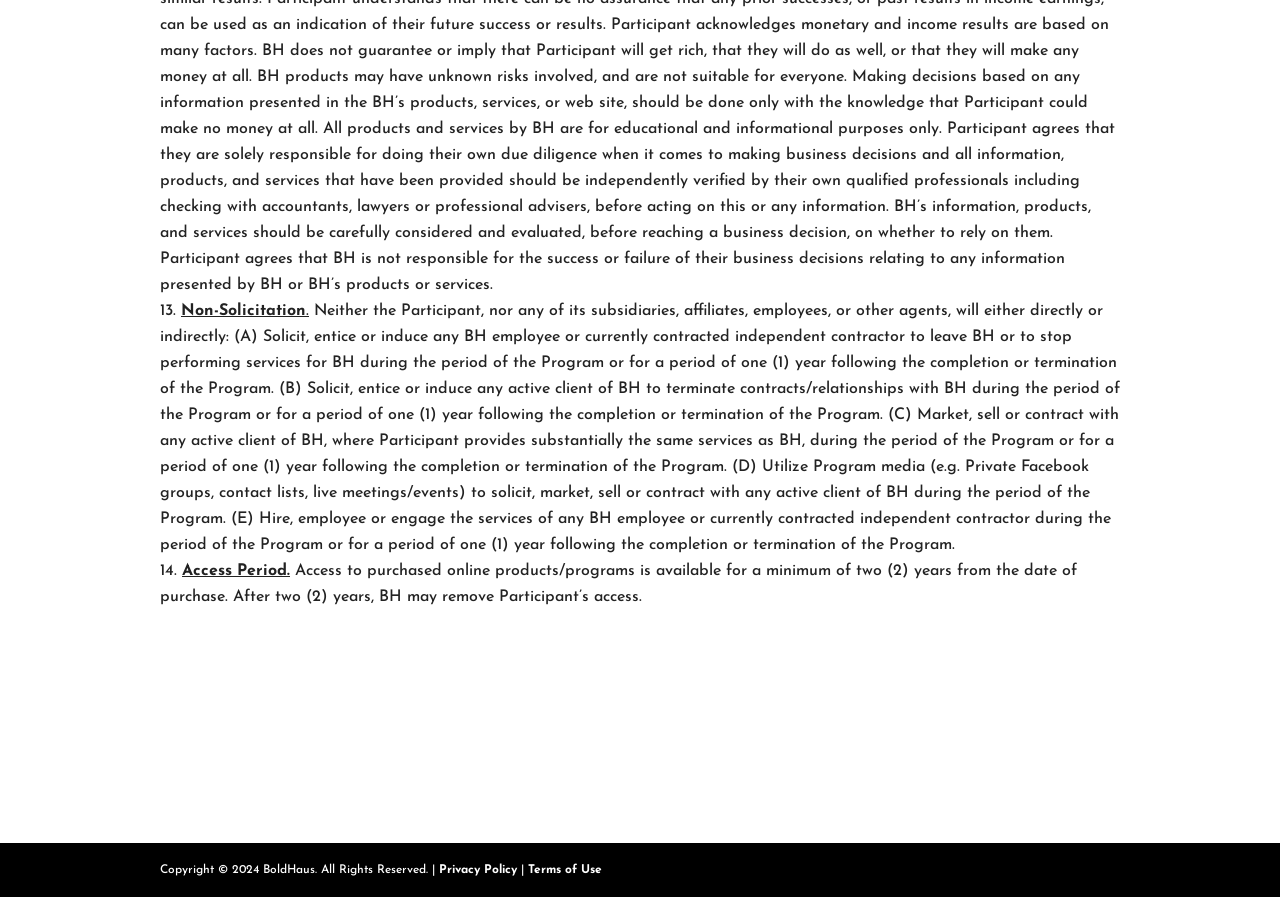What are the two links available at the bottom of the webpage?
Provide a detailed answer to the question using information from the image.

The two links available at the bottom of the webpage are 'Privacy Policy' and 'Terms of Use', which are likely to provide more information about BoldHaus' privacy policies and terms of use.